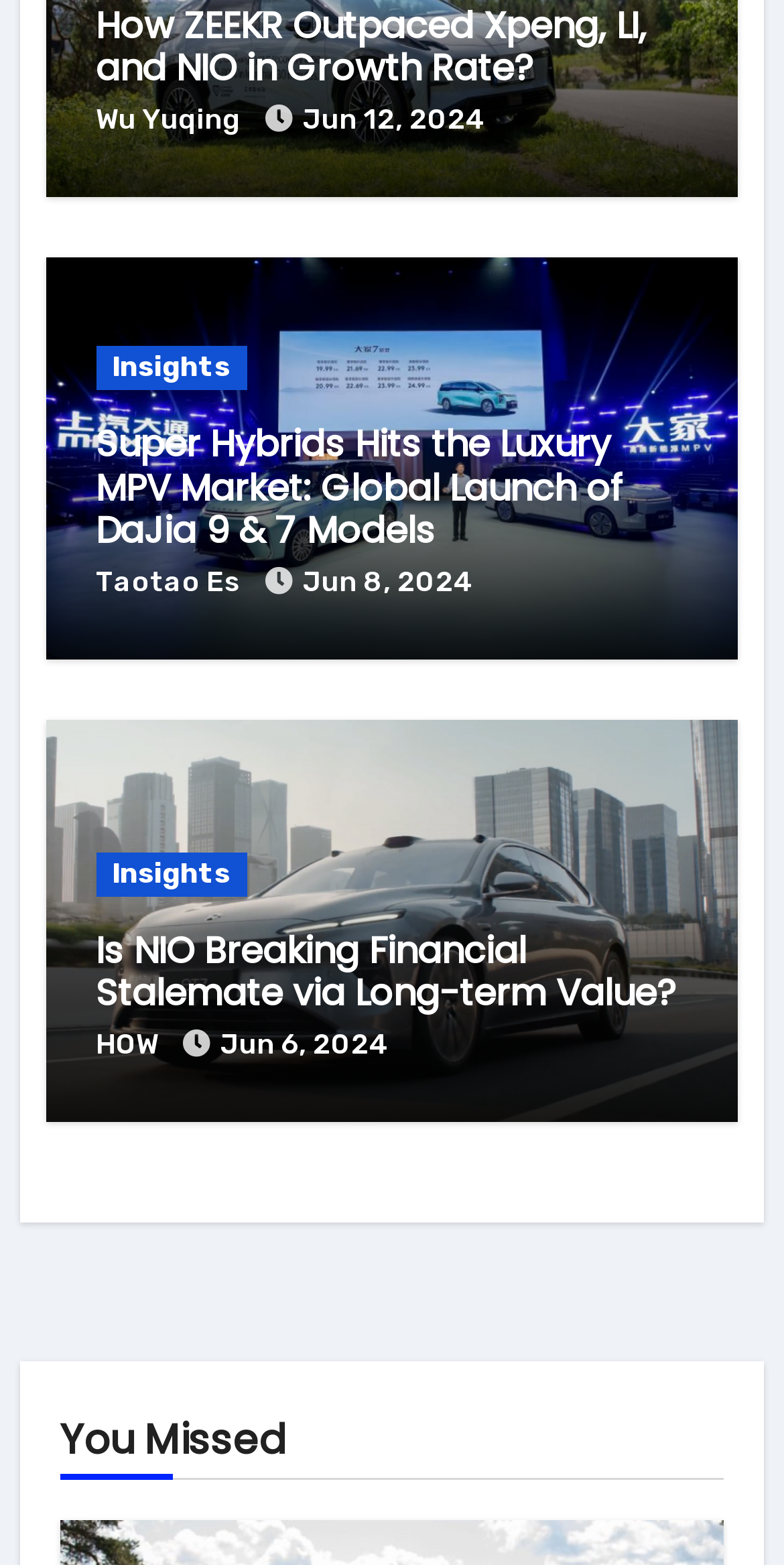Please identify the bounding box coordinates of the clickable area that will allow you to execute the instruction: "Explore You Missed section".

[0.076, 0.896, 0.366, 0.945]